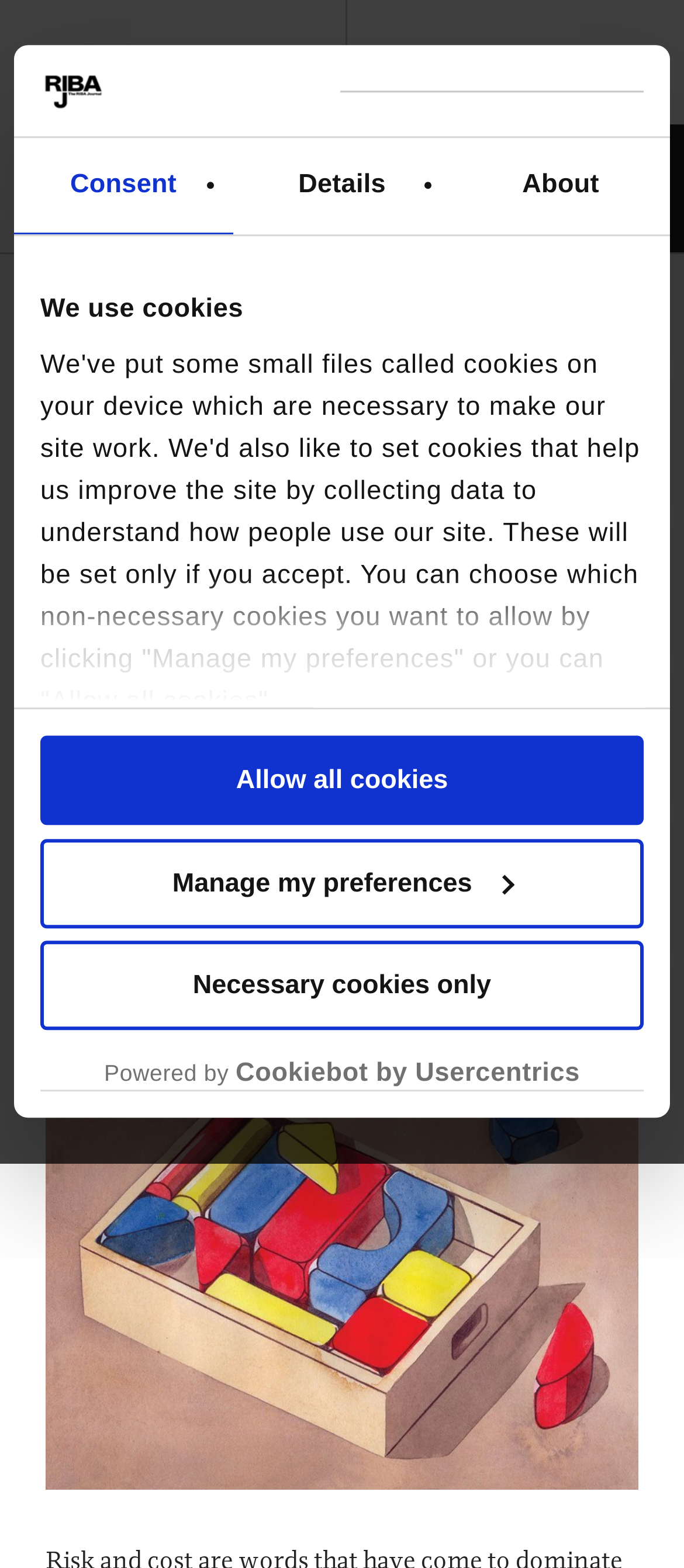Please use the details from the image to answer the following question comprehensively:
What is the name of the organization that powered the cookie management system?

The name of the organization that powered the cookie management system is mentioned at the bottom of the webpage, which is 'Cookiebot by Usercentrics'.